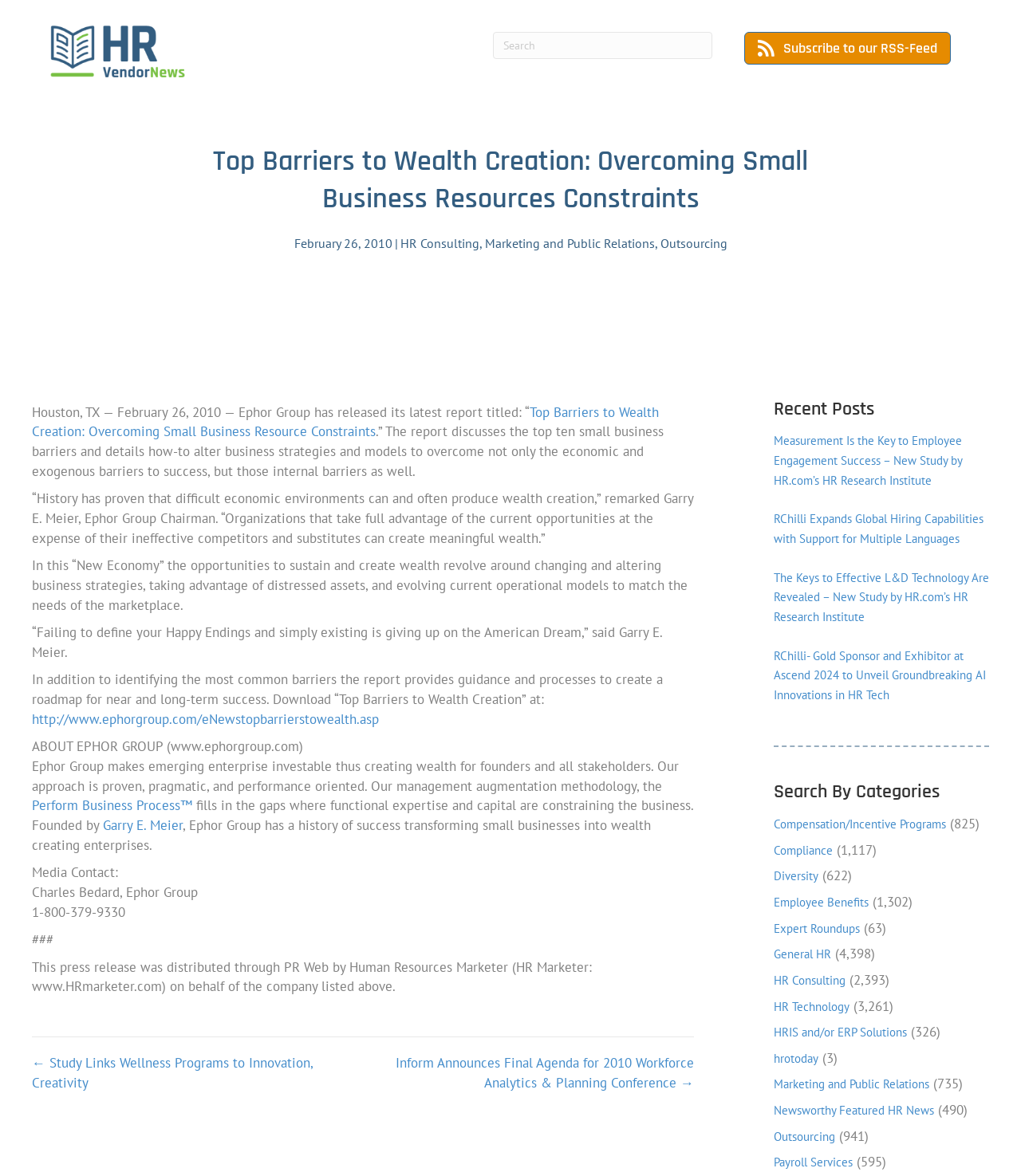Kindly determine the bounding box coordinates for the area that needs to be clicked to execute this instruction: "Learn more about Ephor Group".

[0.031, 0.627, 0.297, 0.642]